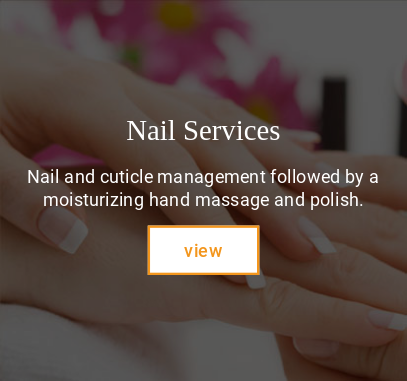Provide a short answer to the following question with just one word or phrase: What is the purpose of the bright orange button?

To view details